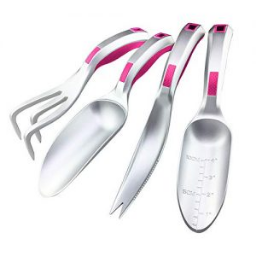Describe all the elements in the image with great detail.

This image showcases a stylish and functional gardening tool set designed for both aesthetics and usability. The set includes four essential tools: a trowel, a cultivator, a weeder, and a transplanting spade. Each tool features a sleek metallic finish, complemented by bright pink ergonomic handles, making them visually appealing while ensuring comfort during use. This combination of design and functionality makes these tools perfect for gardening enthusiasts looking to enhance their gardening experience. Ideal for various tasks, this set is a great addition to any gardener's toolkit, emphasizing both efficiency and style.